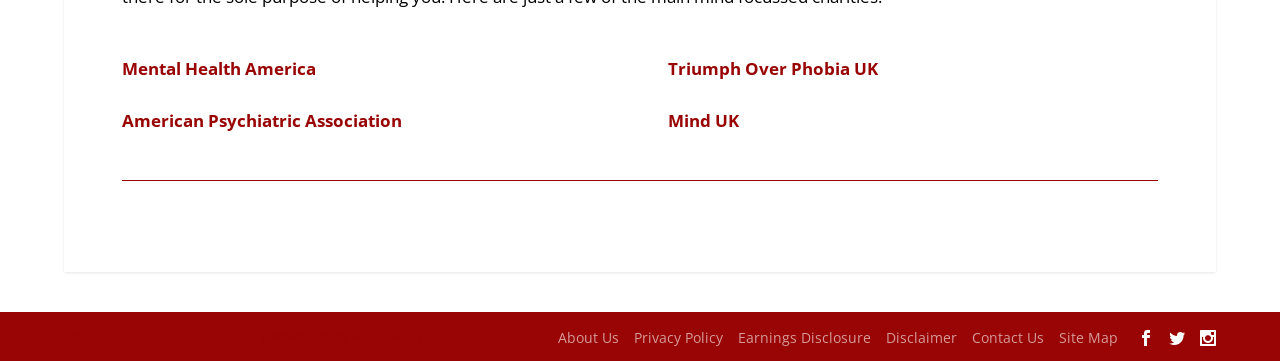Show the bounding box coordinates for the HTML element as described: "Privacy Policy".

[0.495, 0.908, 0.565, 0.96]